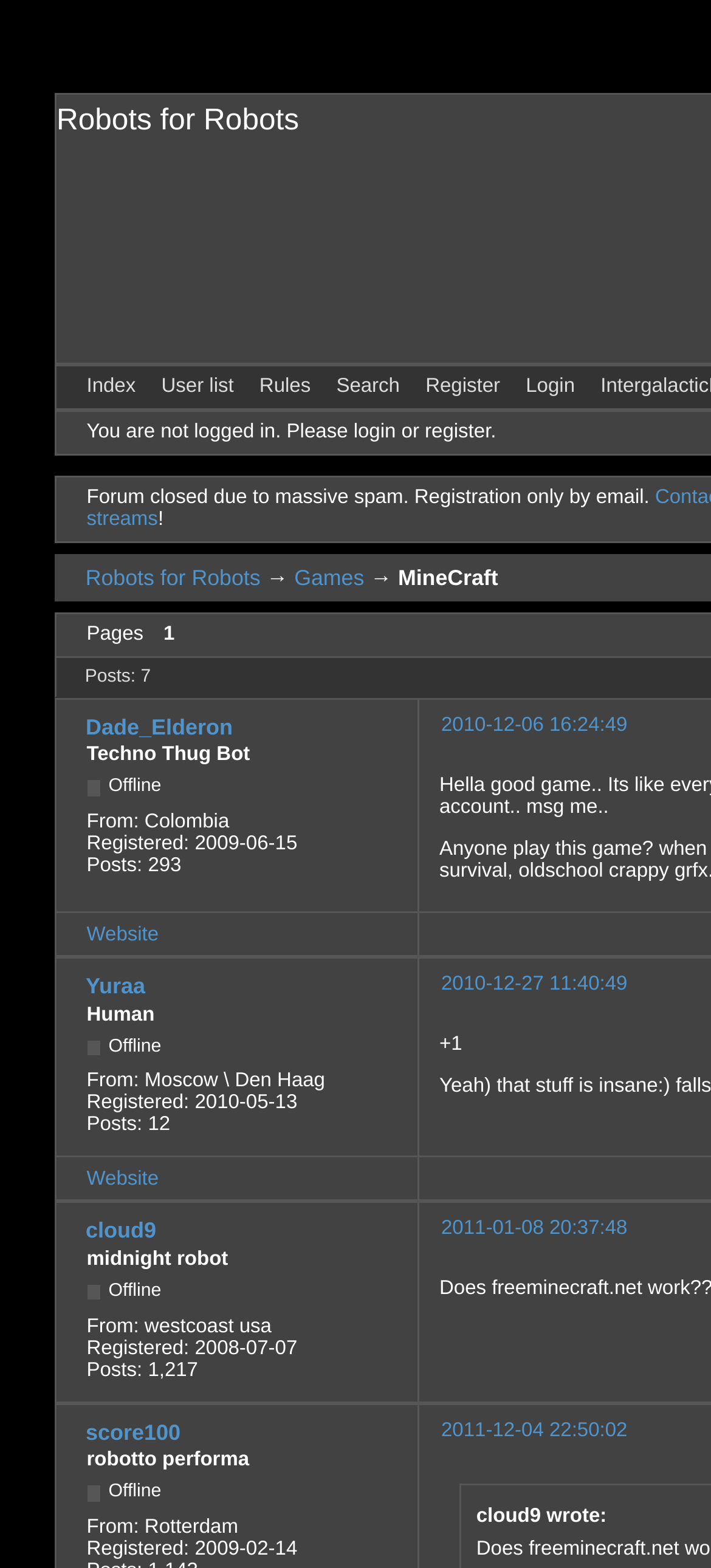Generate a comprehensive description of the contents of the webpage.

This webpage appears to be a forum or community page focused on Minecraft, with a title "MineCraft (Page 1) — Games — Robots for Robots". At the top, there are several links to navigate to different sections of the website, including "Index", "User list", "Rules", "Search", "Register", and "Login". 

Below the navigation links, there is a notification stating "You are not logged in. Please login or register." and another notification mentioning that the forum is closed due to massive spam and registration is only possible by email.

On the left side of the page, there is a breadcrumb navigation showing the current location as "Robots for Robots" > "Games" > "MineCraft". 

The main content of the page is a list of user profiles, each containing information such as username, location, registration date, number of posts, and a link to their website. The users are listed in a vertical column, with each profile taking up a significant portion of the page. The profiles are separated by a small gap, making it easy to distinguish between them.

Some of the user profiles have additional information, such as a "+1" rating or a quote from another user. The profiles also display the user's status as "Offline". 

Overall, the page appears to be a community hub for Minecraft enthusiasts, where users can share information, connect with each other, and discuss topics related to the game.